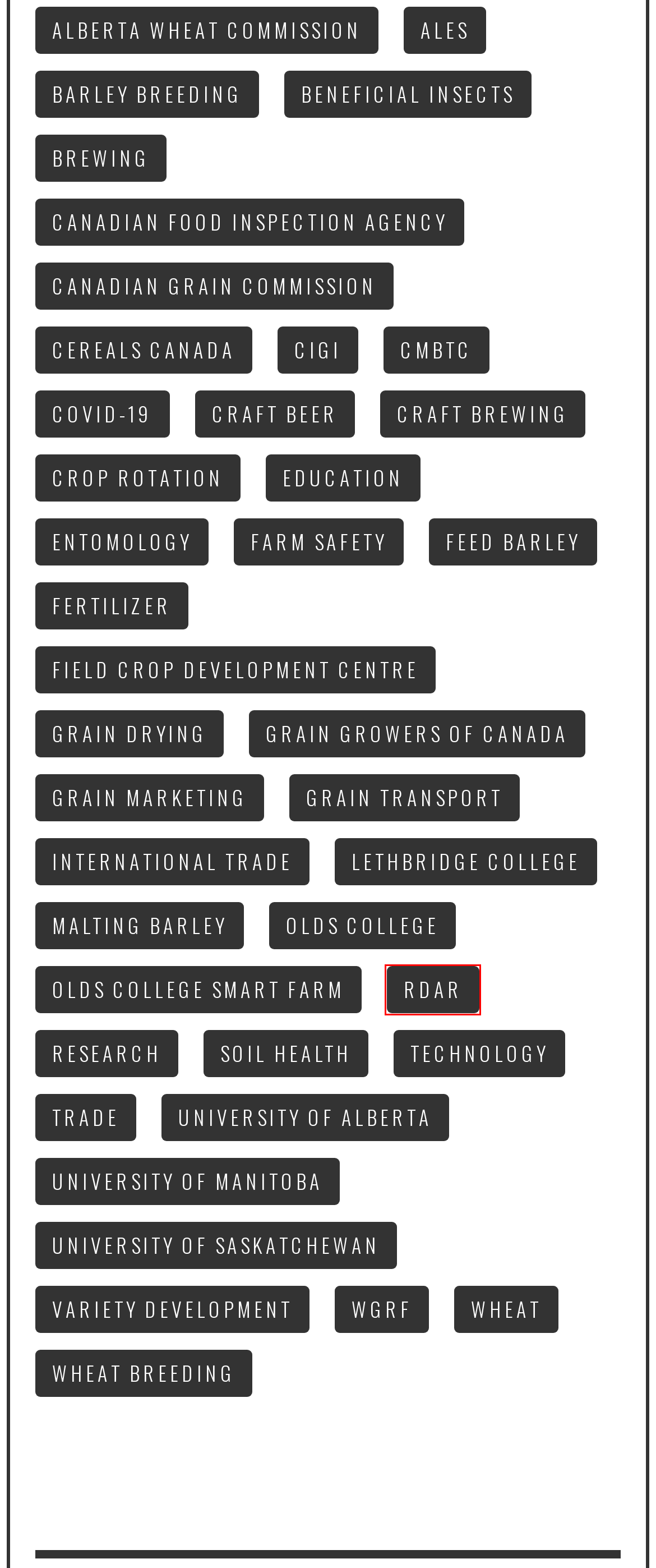Analyze the screenshot of a webpage that features a red rectangle bounding box. Pick the webpage description that best matches the new webpage you would see after clicking on the element within the red bounding box. Here are the candidates:
A. ALES – GrainsWest
B. BREWING – GrainsWest
C. FIELD CROP DEVELOPMENT CENTRE – GrainsWest
D. wheat – GrainsWest
E. UNIVERSITY OF MANITOBA – GrainsWest
F. CRAFT BREWING – GrainsWest
G. COVID-19 – GrainsWest
H. RDAR – GrainsWest

H